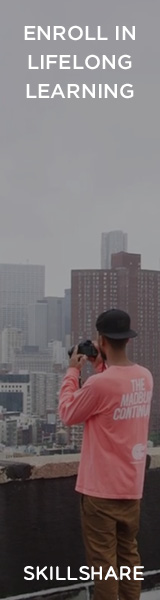Please respond to the question with a concise word or phrase:
What is the theme emphasized in this visual representation?

Education and skill development